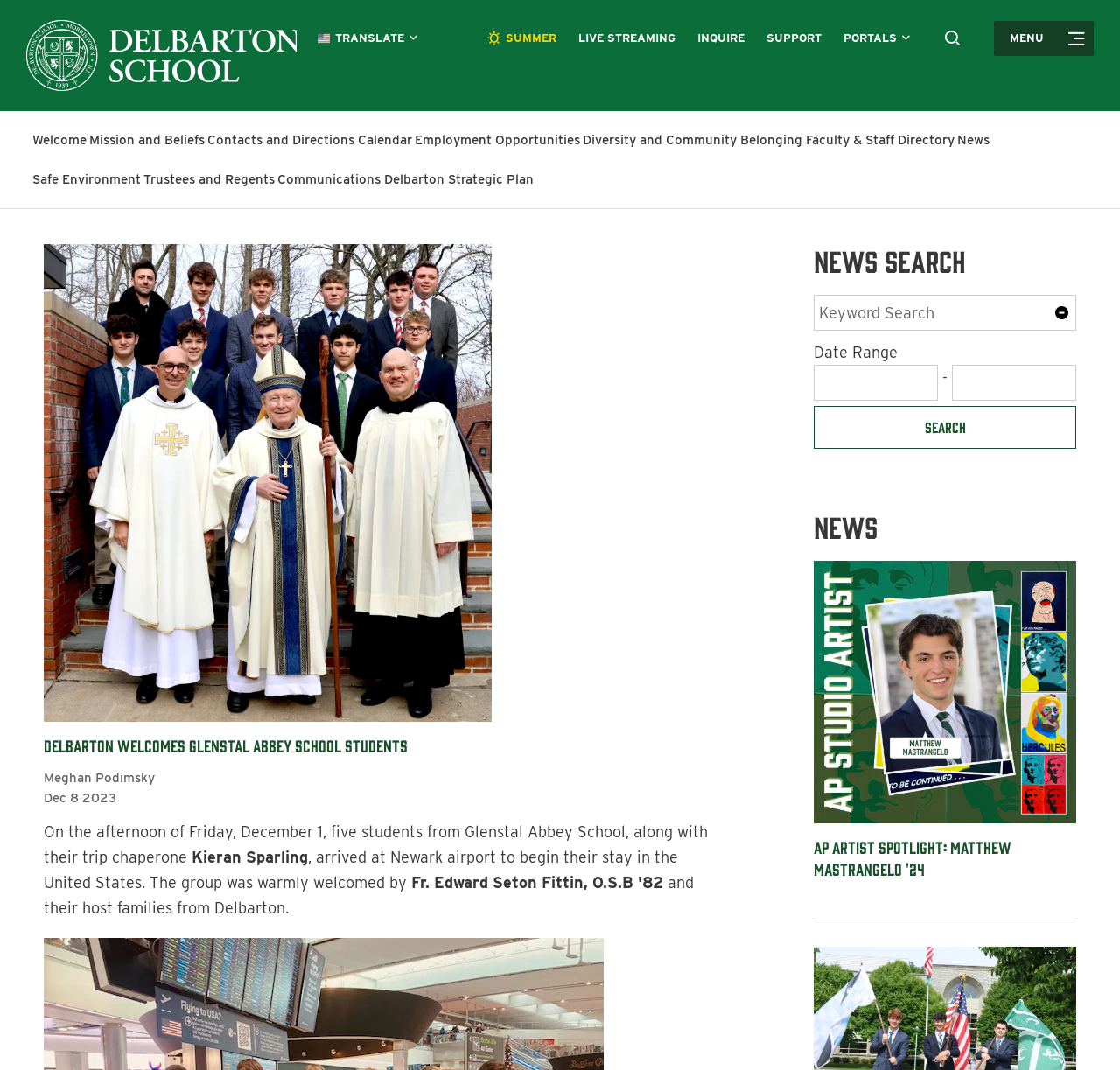Please identify the bounding box coordinates of the element that needs to be clicked to execute the following command: "Clear search". Provide the bounding box using four float numbers between 0 and 1, formatted as [left, top, right, bottom].

[0.941, 0.261, 0.955, 0.294]